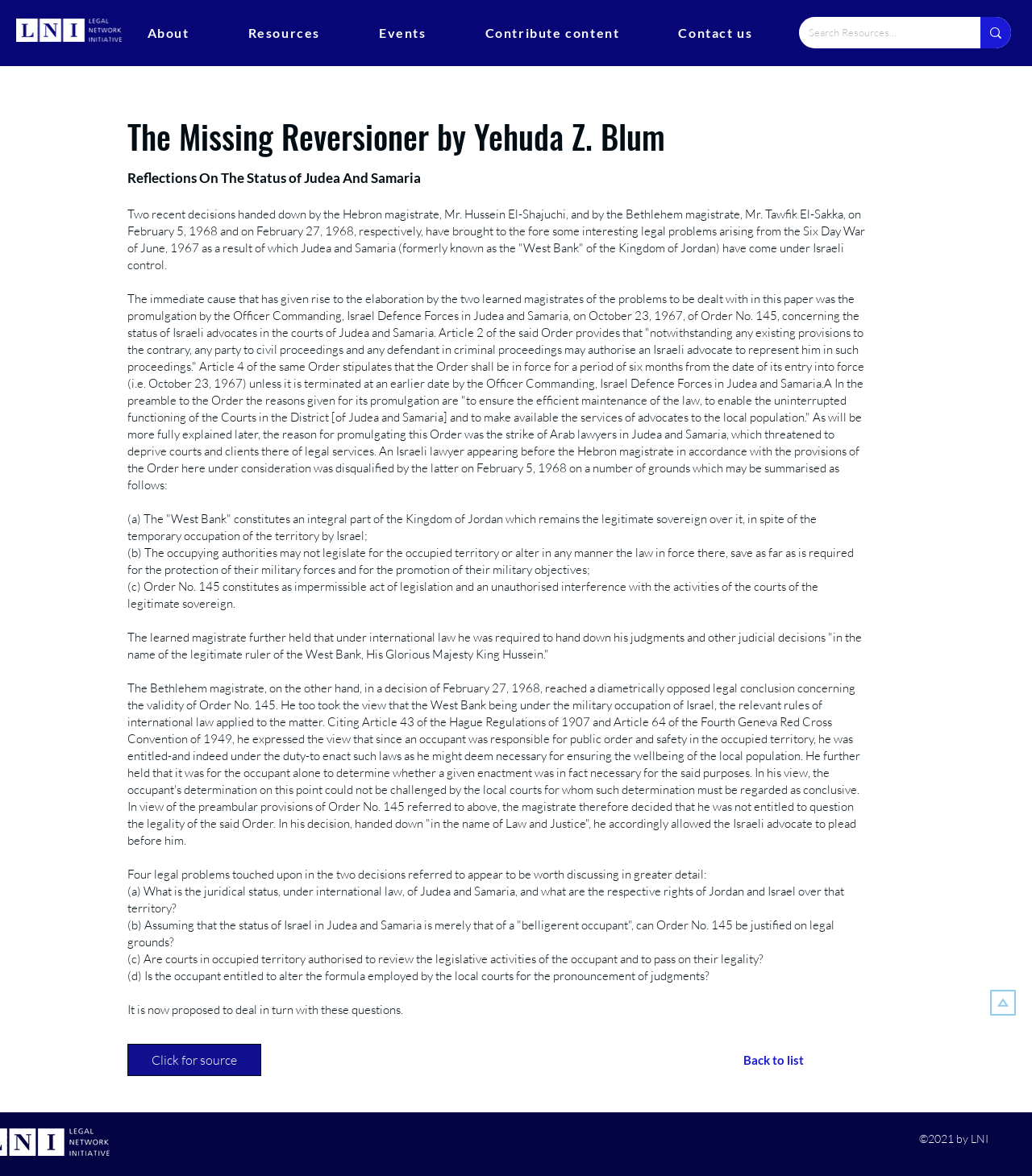With reference to the image, please provide a detailed answer to the following question: What is the name of the king mentioned in the text?

The answer can be found by reading the text, which mentions that the learned magistrate further held that under international law he was required to hand down his judgments and other judicial decisions 'in the name of the legitimate ruler of the West Bank, His Glorious Majesty King Hussein'.